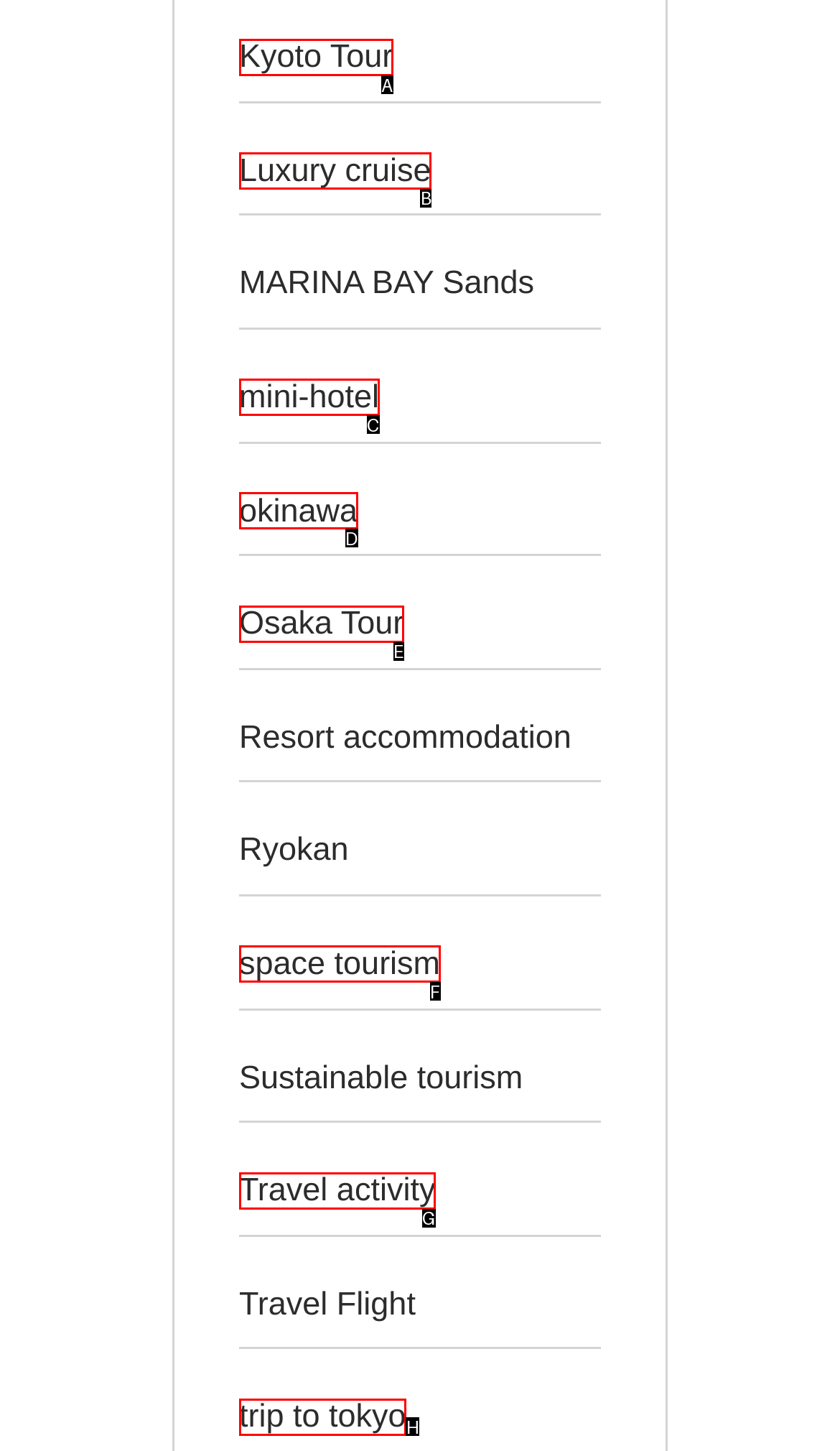Identify the HTML element that matches the description: Luxury cruise
Respond with the letter of the correct option.

B